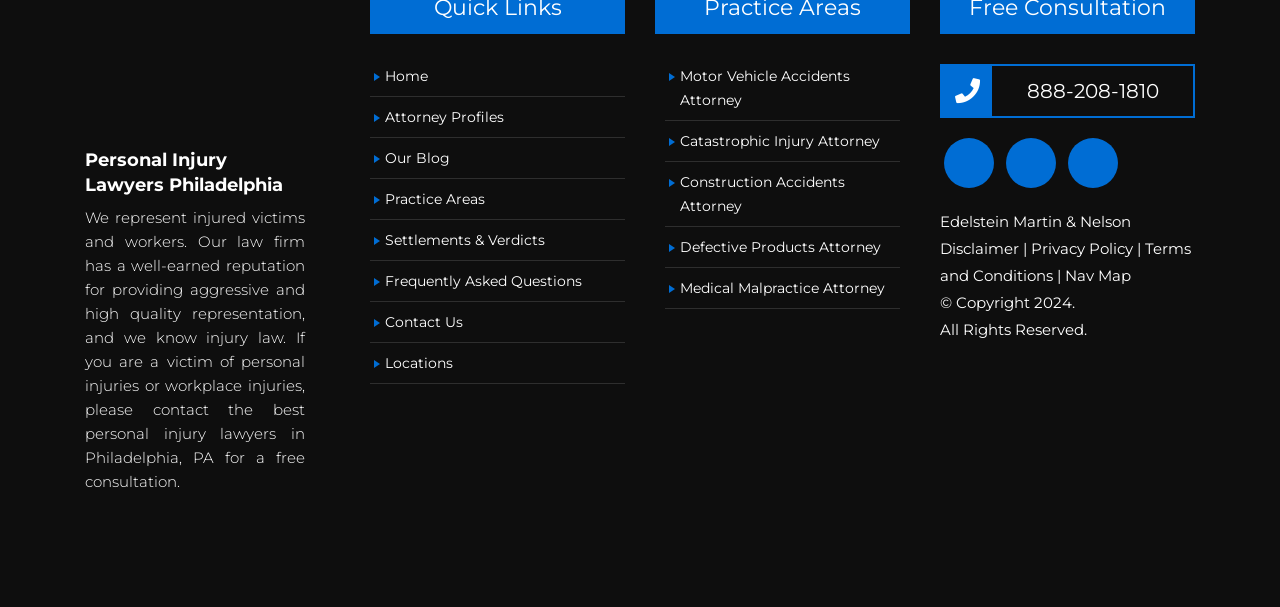What type of cases does the law firm handle?
Provide a concise answer using a single word or phrase based on the image.

Personal Injury, Motor Vehicle Accidents, etc.